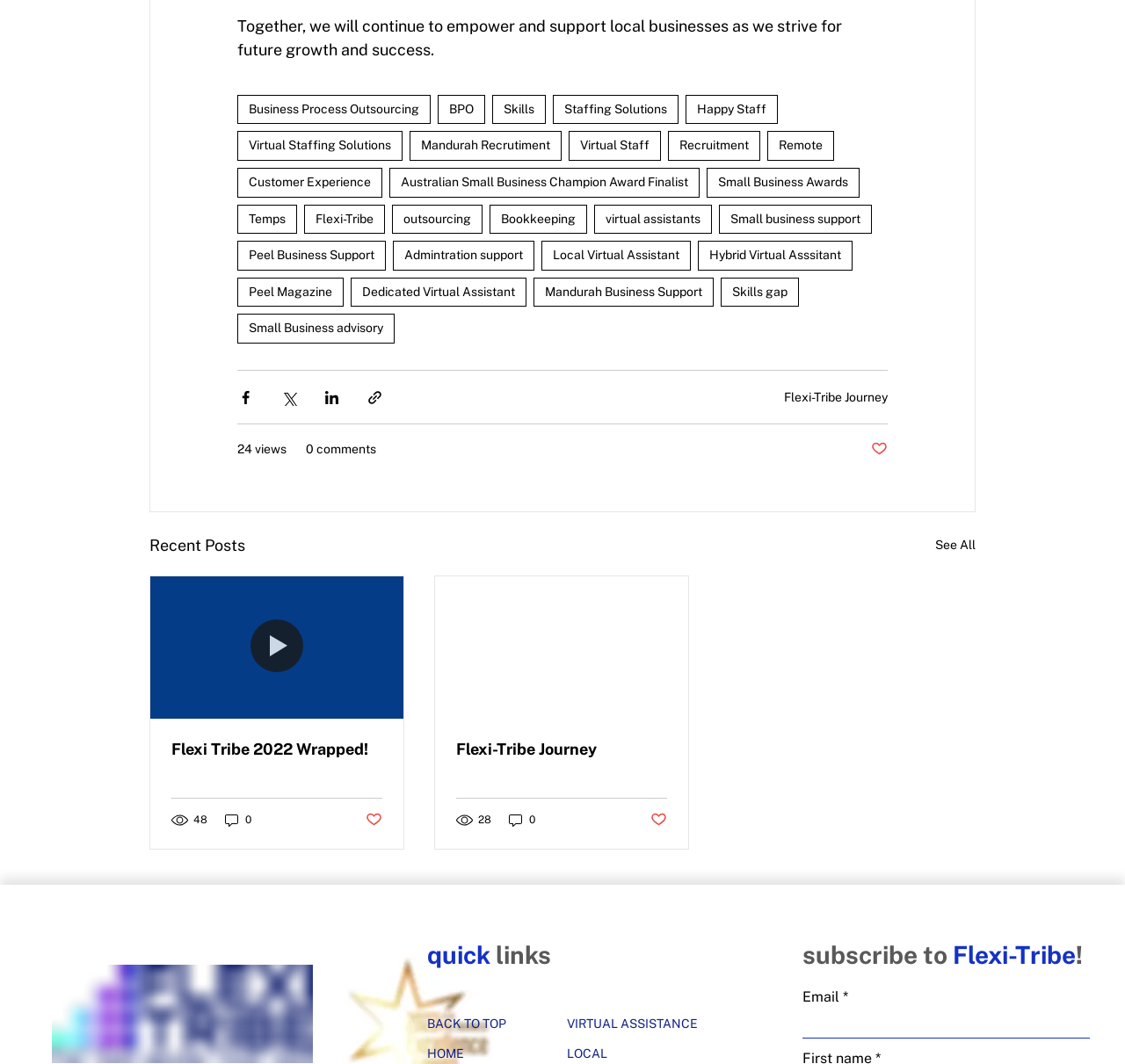Please identify the bounding box coordinates of the area I need to click to accomplish the following instruction: "Click on 'Business Process Outsourcing'".

[0.211, 0.089, 0.383, 0.117]